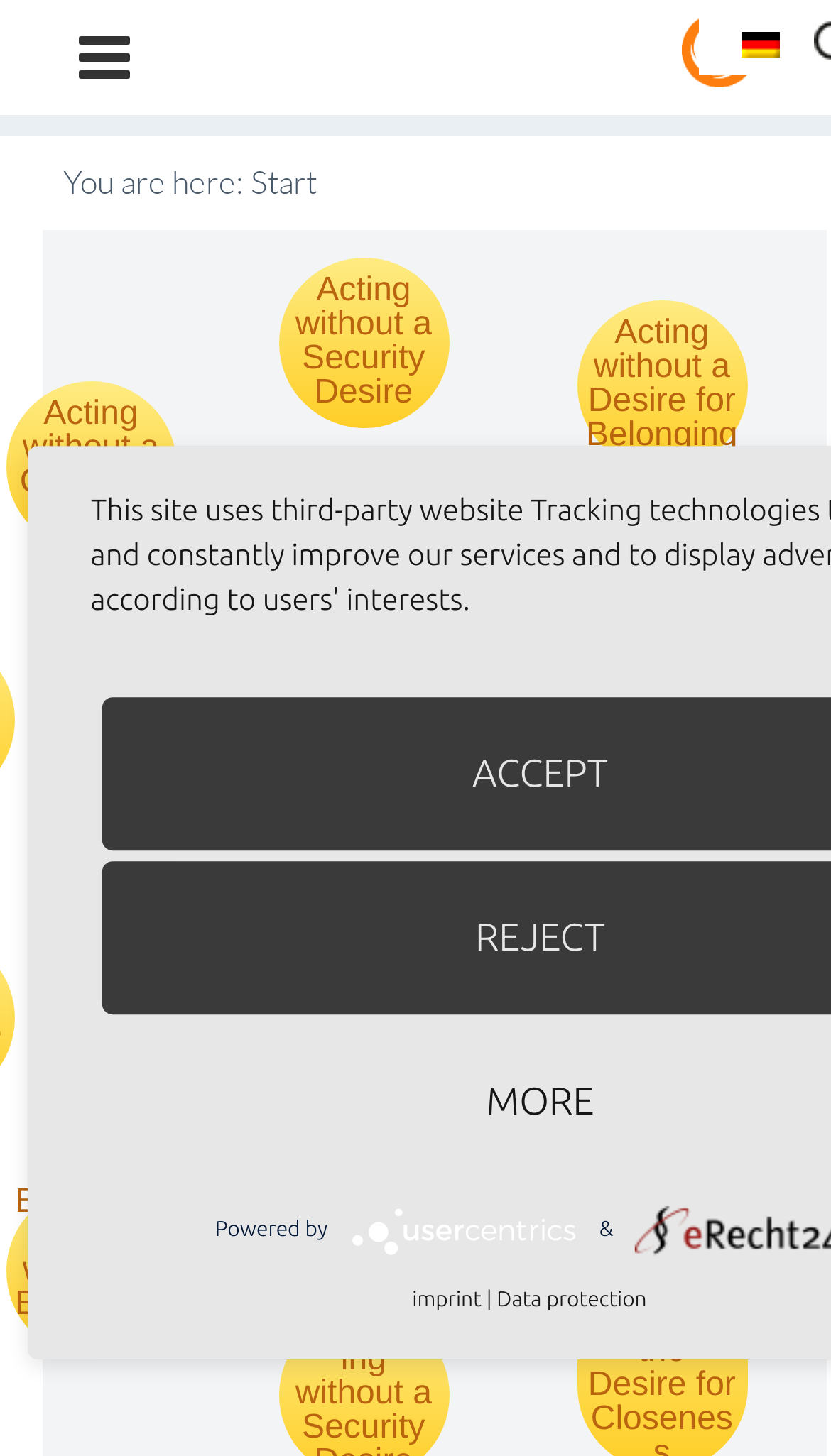Give a concise answer using only one word or phrase for this question:
What is the purpose of the 'ACCEPT' and 'REJECT' buttons?

Consent management